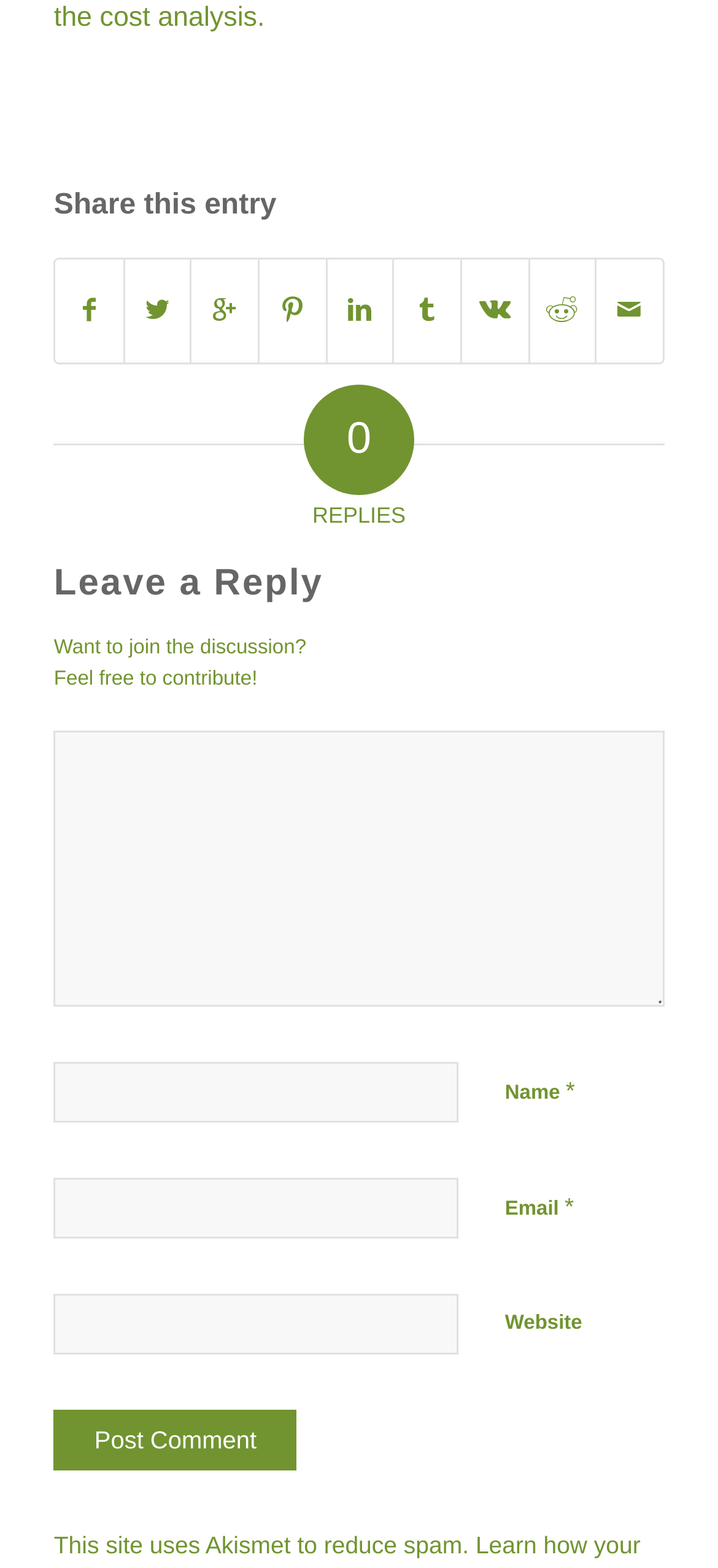What is the purpose of this webpage?
Provide a thorough and detailed answer to the question.

Based on the webpage structure, it appears to be a comment section where users can leave a reply. The presence of a 'Leave a Reply' heading, text boxes for name, email, and website, and a 'Post Comment' button suggests that the webpage is designed for users to engage in a discussion.